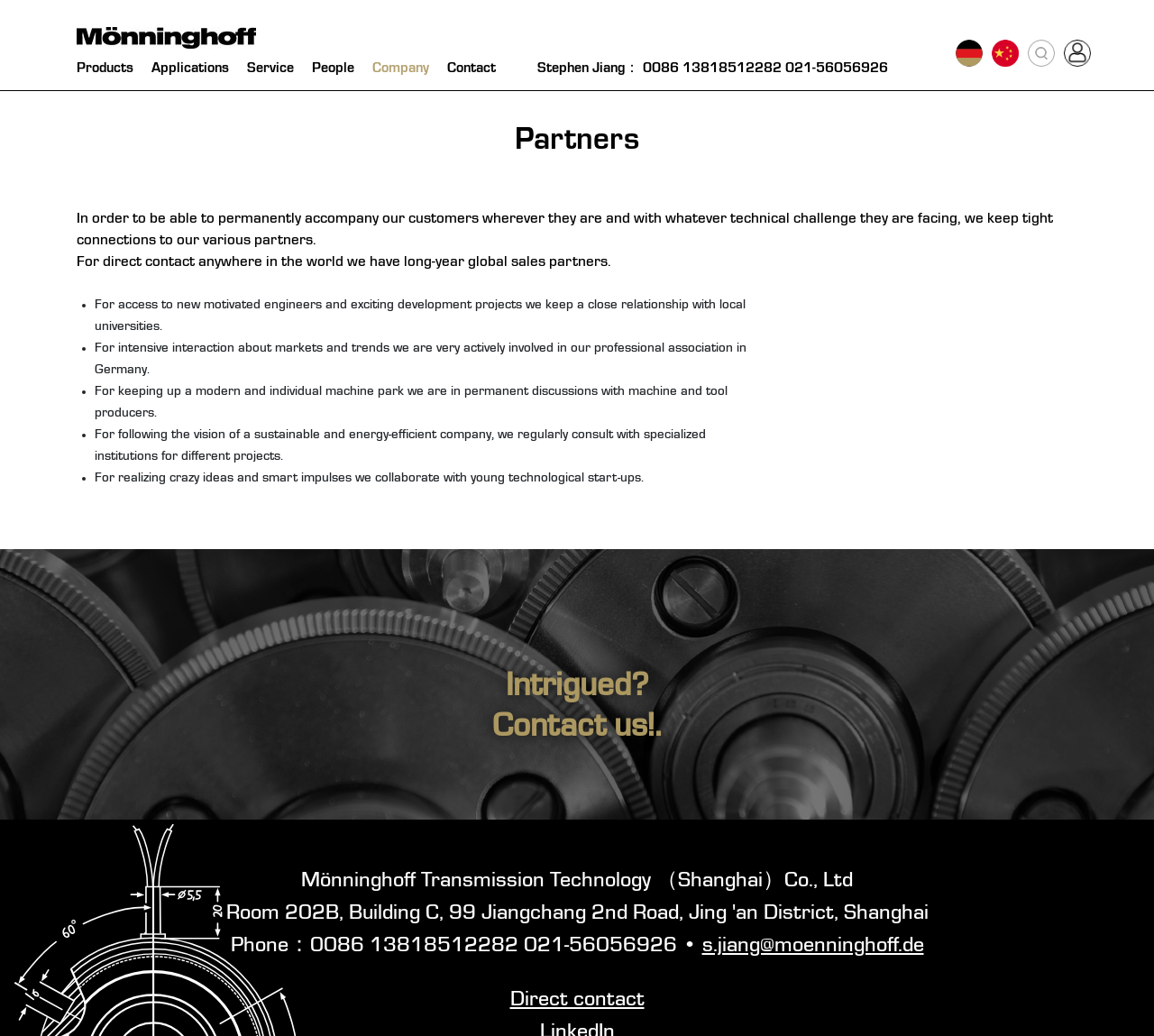Can you find the bounding box coordinates for the UI element given this description: "Applications"? Provide the coordinates as four float numbers between 0 and 1: [left, top, right, bottom].

[0.131, 0.051, 0.198, 0.082]